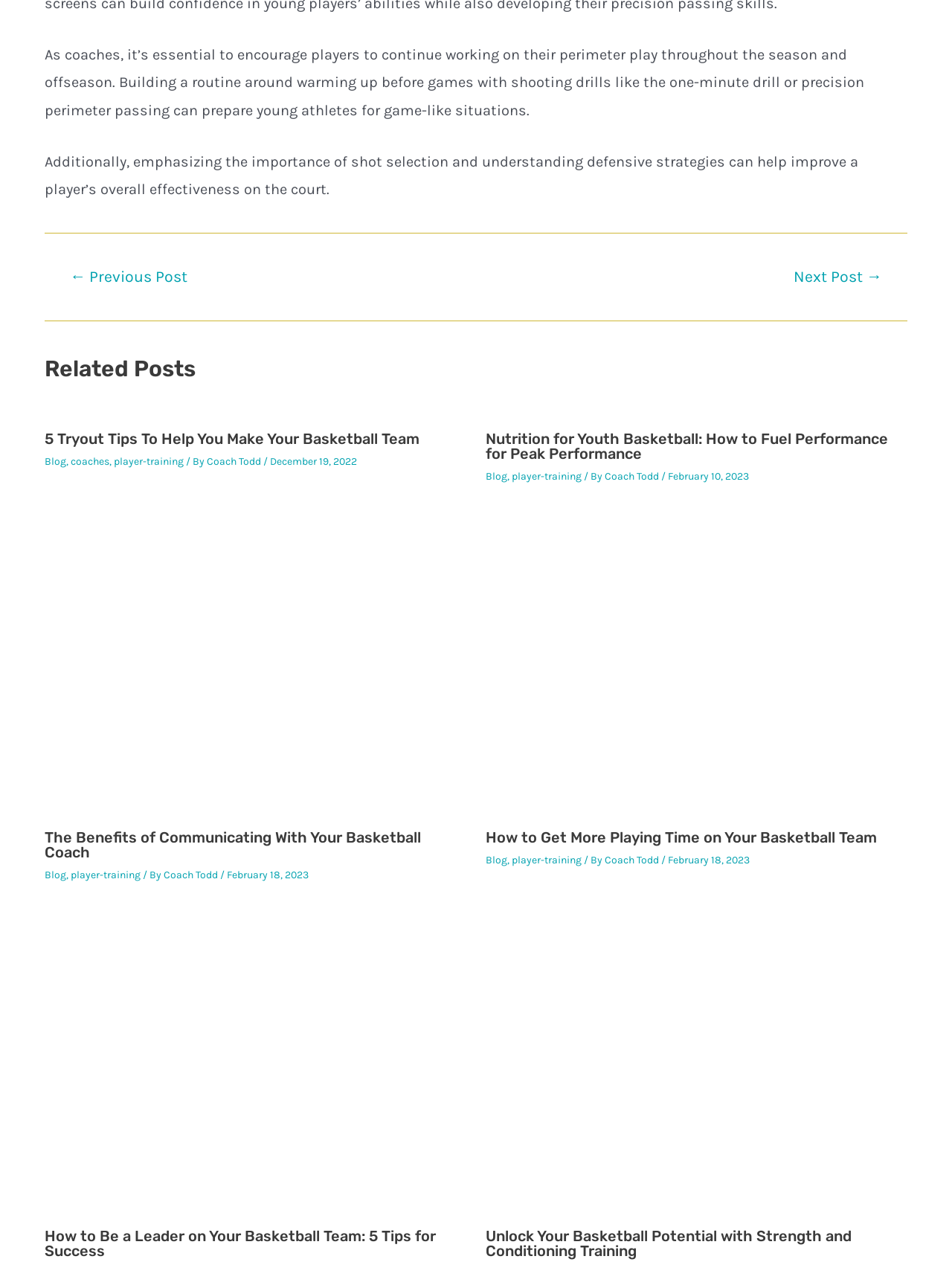Examine the image and give a thorough answer to the following question:
Who is the author of the articles on this webpage?

Based on the bylines and author credits on the articles, it appears that the author of the articles on this webpage is Coach Todd, who is likely a basketball coach or expert.